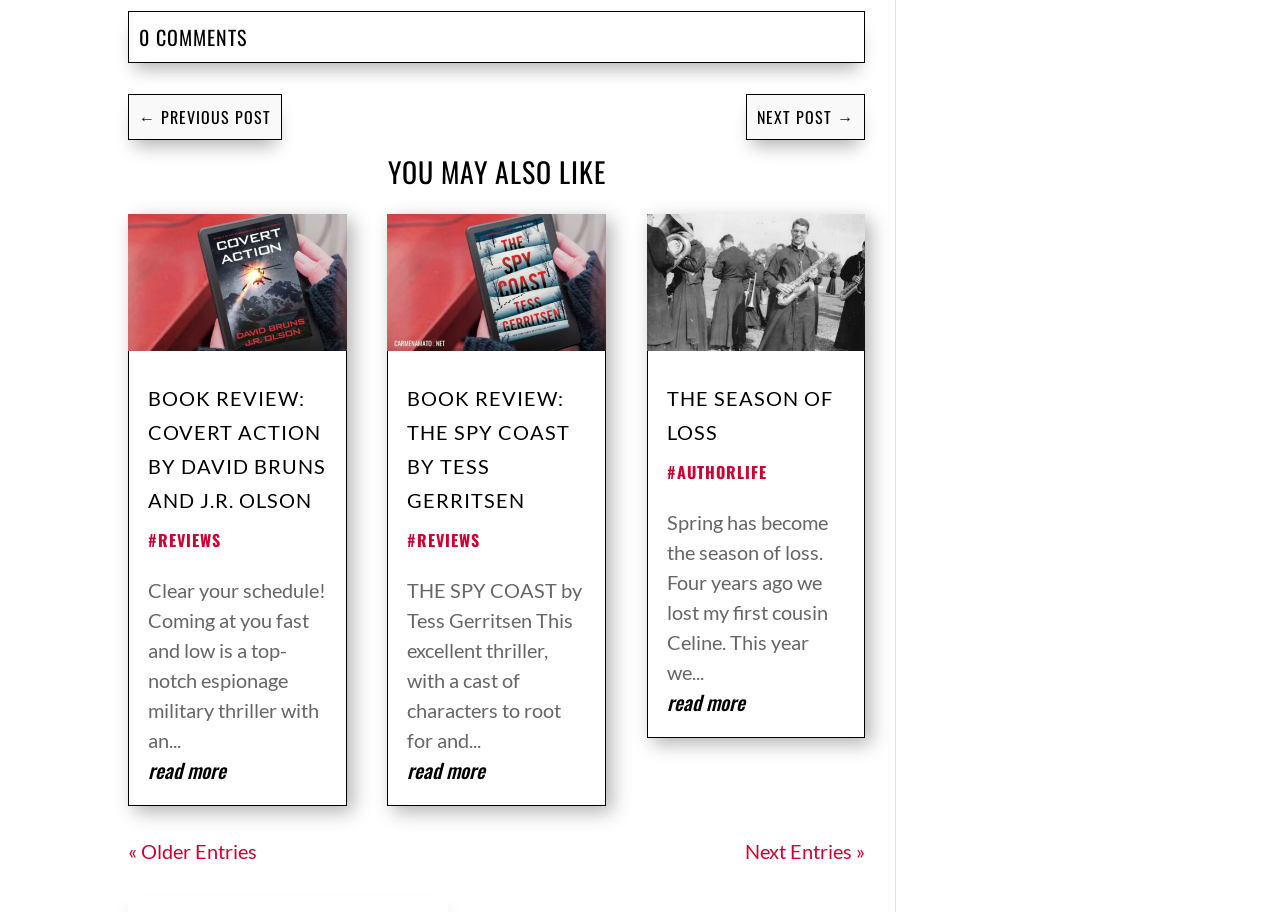Use a single word or phrase to answer this question: 
How many 'read more' links are on this webpage?

3